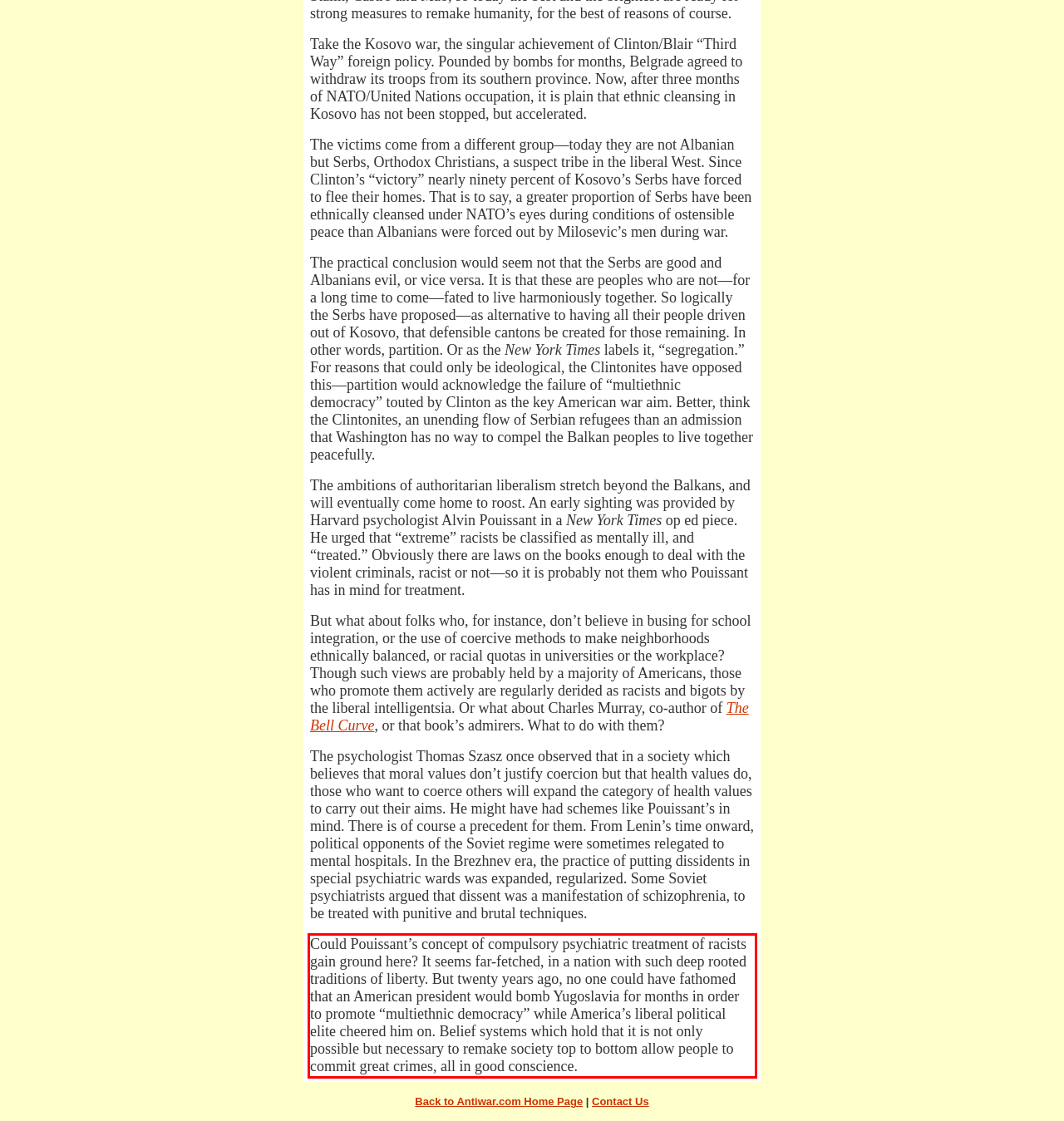Observe the screenshot of the webpage that includes a red rectangle bounding box. Conduct OCR on the content inside this red bounding box and generate the text.

Could Pouissant’s concept of compulsory psychiatric treatment of racists gain ground here? It seems far-fetched, in a nation with such deep rooted traditions of liberty. But twenty years ago, no one could have fathomed that an American president would bomb Yugoslavia for months in order to promote “multiethnic democracy” while America’s liberal political elite cheered him on. Belief systems which hold that it is not only possible but necessary to remake society top to bottom allow people to commit great crimes, all in good conscience.